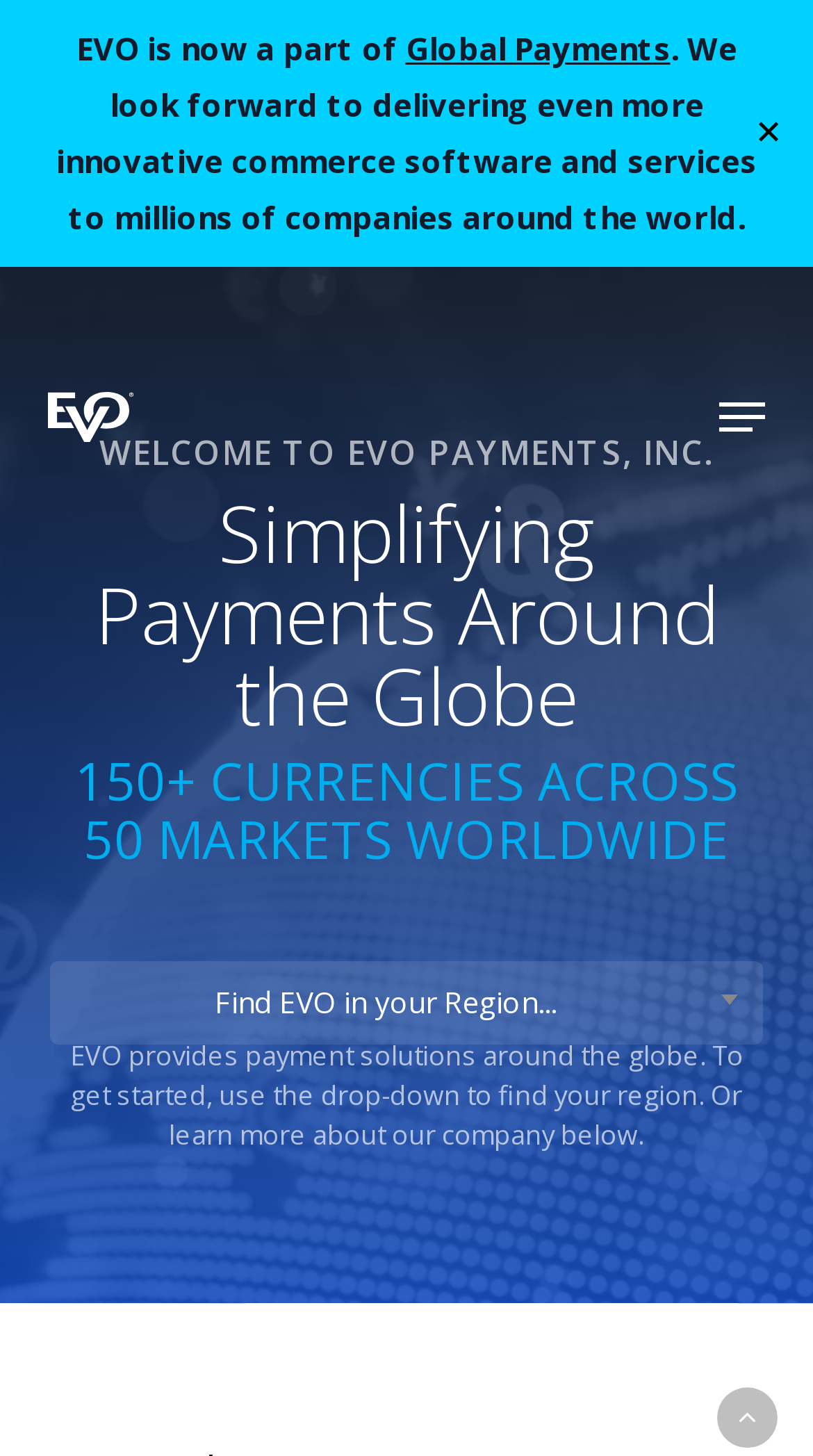Kindly respond to the following question with a single word or a brief phrase: 
What is the function of the 'Close' button?

To close a popup or notification